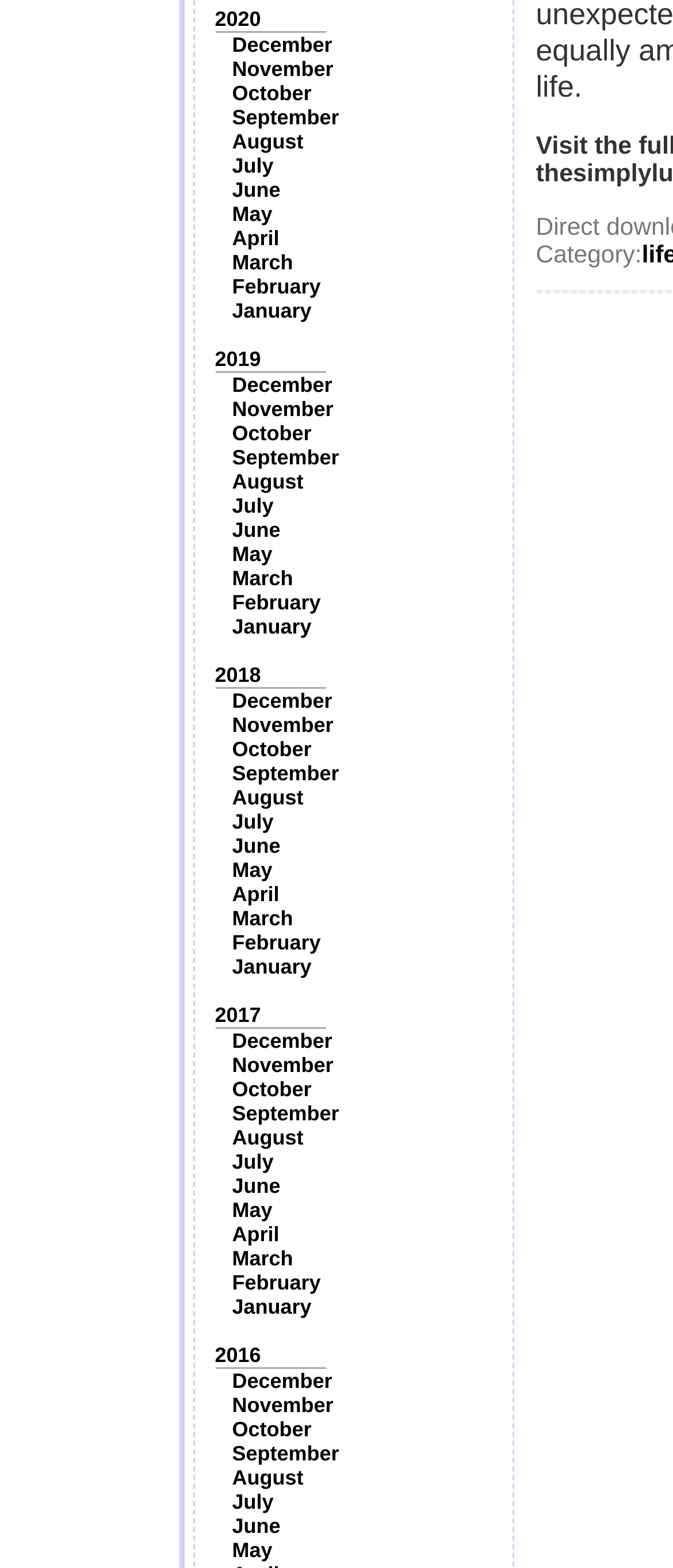How many years are listed on the webpage?
Please provide a single word or phrase answer based on the image.

5